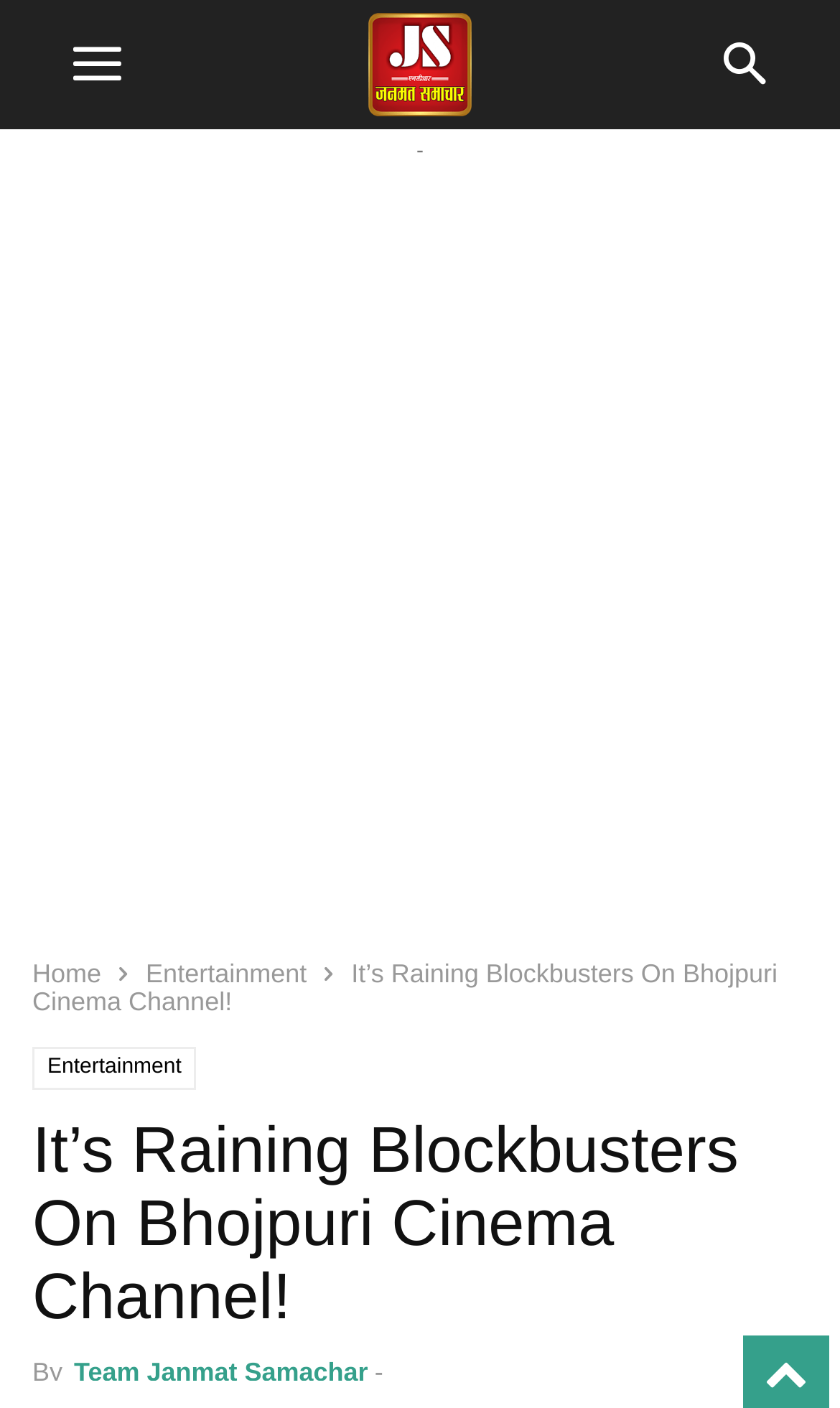Extract the main title from the webpage and generate its text.

It’s Raining Blockbusters On Bhojpuri Cinema Channel!